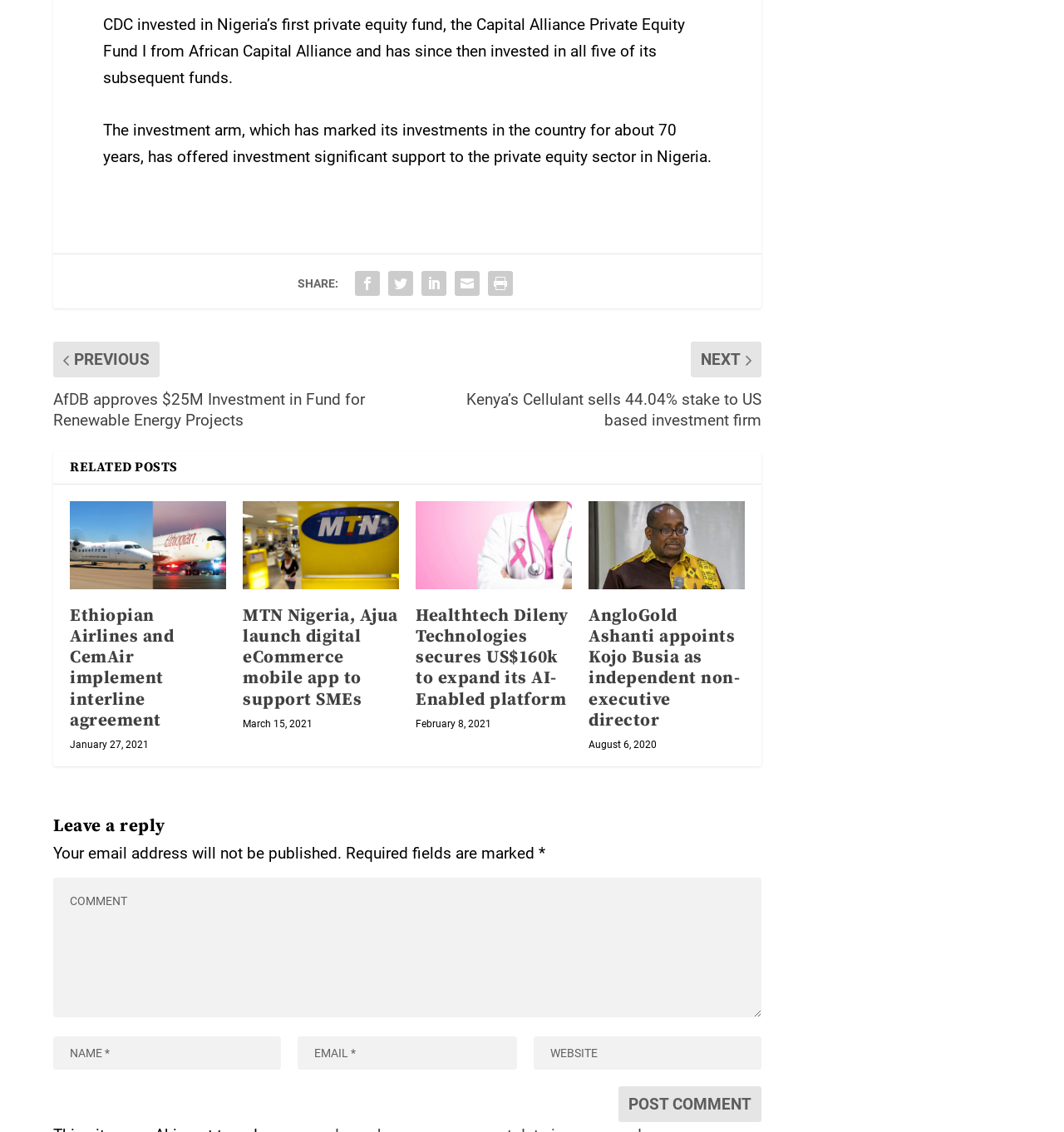What is the topic of the article at the top of the page?
Using the visual information, answer the question in a single word or phrase.

Investment in Nigeria